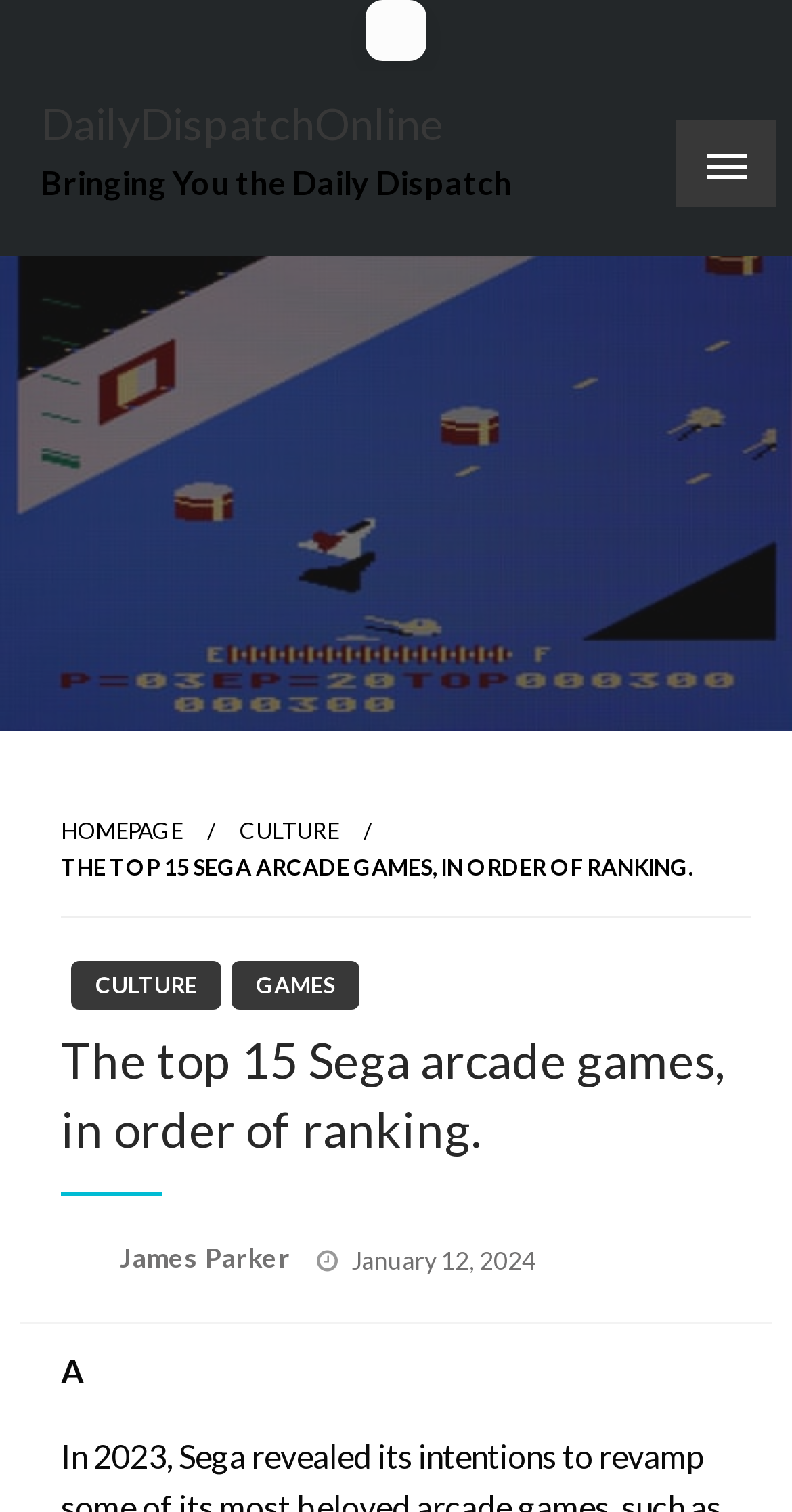What is the ranking about?
Use the information from the image to give a detailed answer to the question.

I inferred the answer by analyzing the link element with the text 'The top 15 Sega arcade games, in order of ranking.' and the strong element with the same text, which indicates that the ranking is about Sega arcade games.